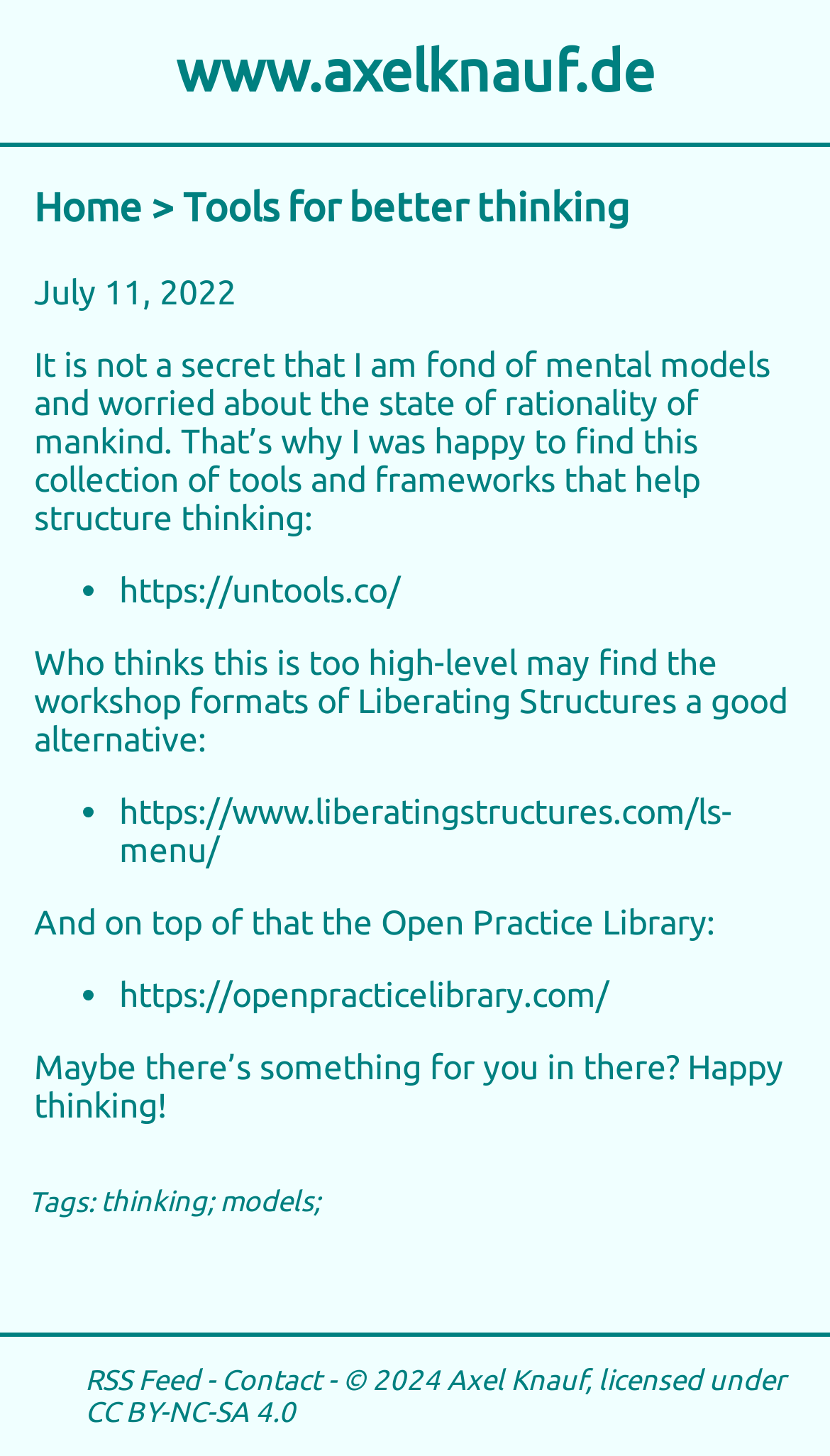What is the name of the author?
Using the image, respond with a single word or phrase.

Axel Knauf